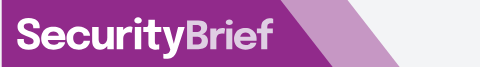Please provide a comprehensive answer to the question based on the screenshot: What is the target audience of SecurityBrief Asia?

According to the caption, the logo of SecurityBrief Asia is designed to cater to Chief Information Security Officers (CISOs) and decision-makers in the technology sector, indicating that they are the primary target audience of the platform.